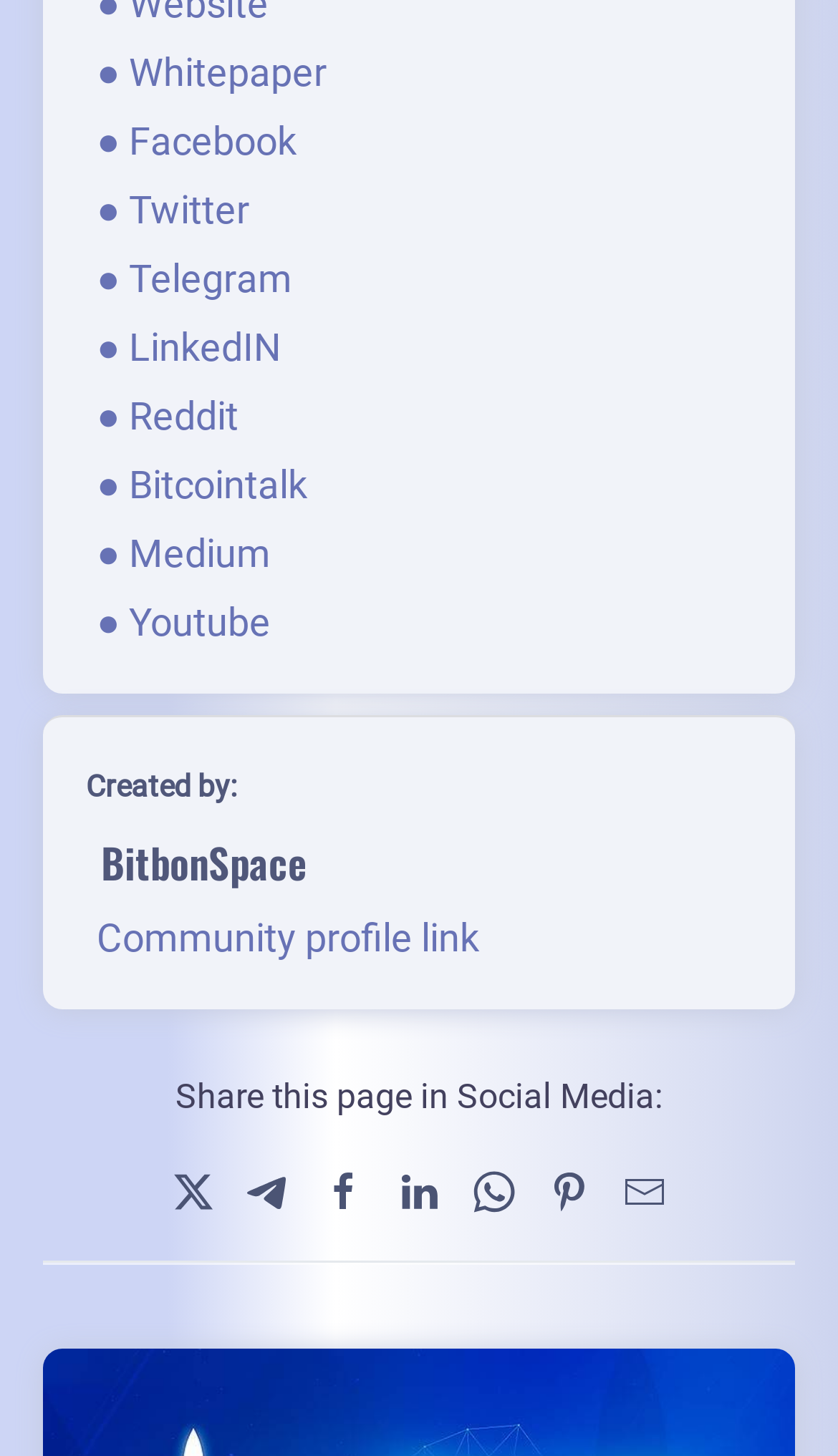Please give the bounding box coordinates of the area that should be clicked to fulfill the following instruction: "View community profile". The coordinates should be in the format of four float numbers from 0 to 1, i.e., [left, top, right, bottom].

[0.115, 0.628, 0.572, 0.659]